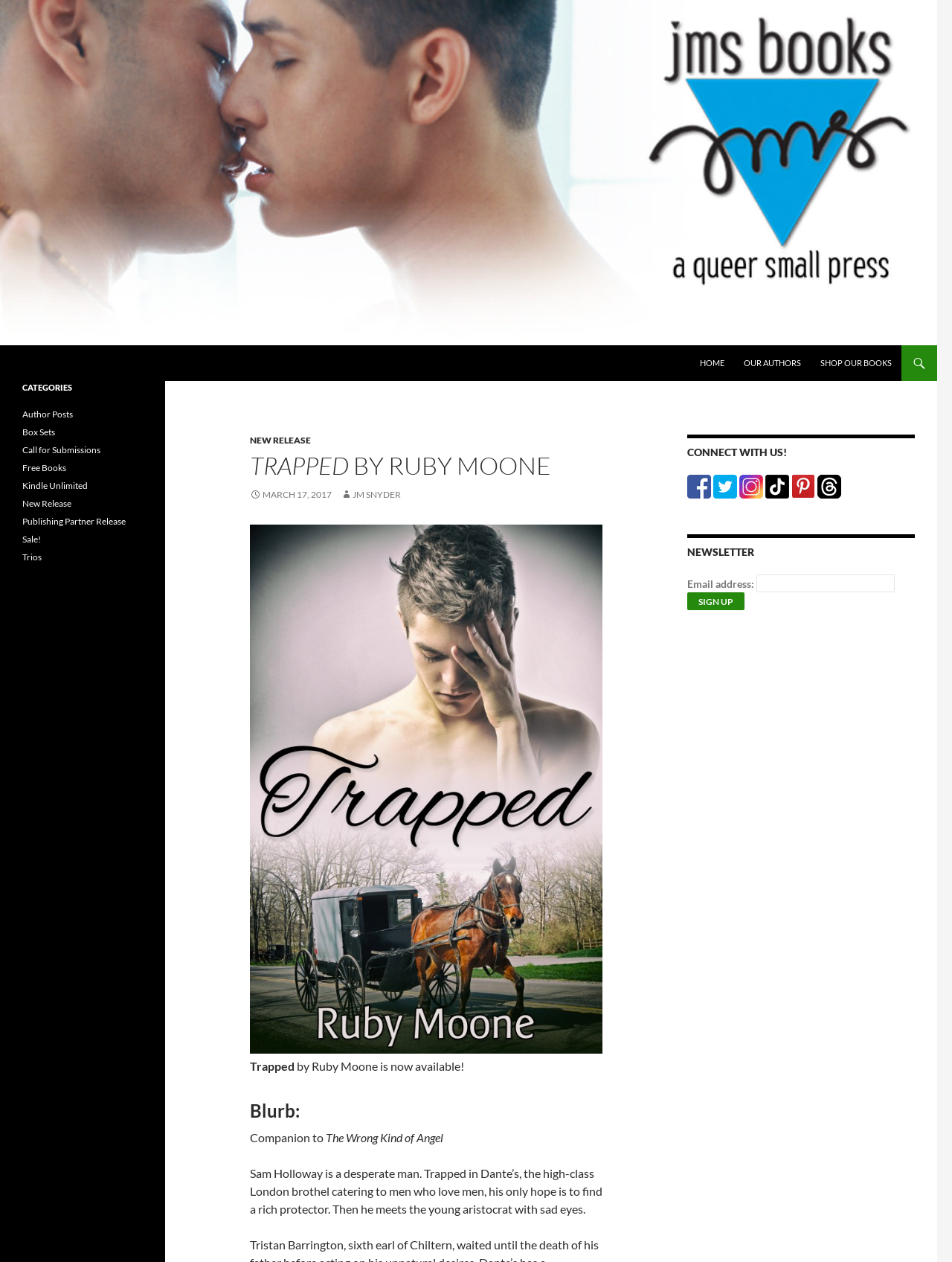Determine the bounding box for the described UI element: "Home".

[0.726, 0.274, 0.77, 0.302]